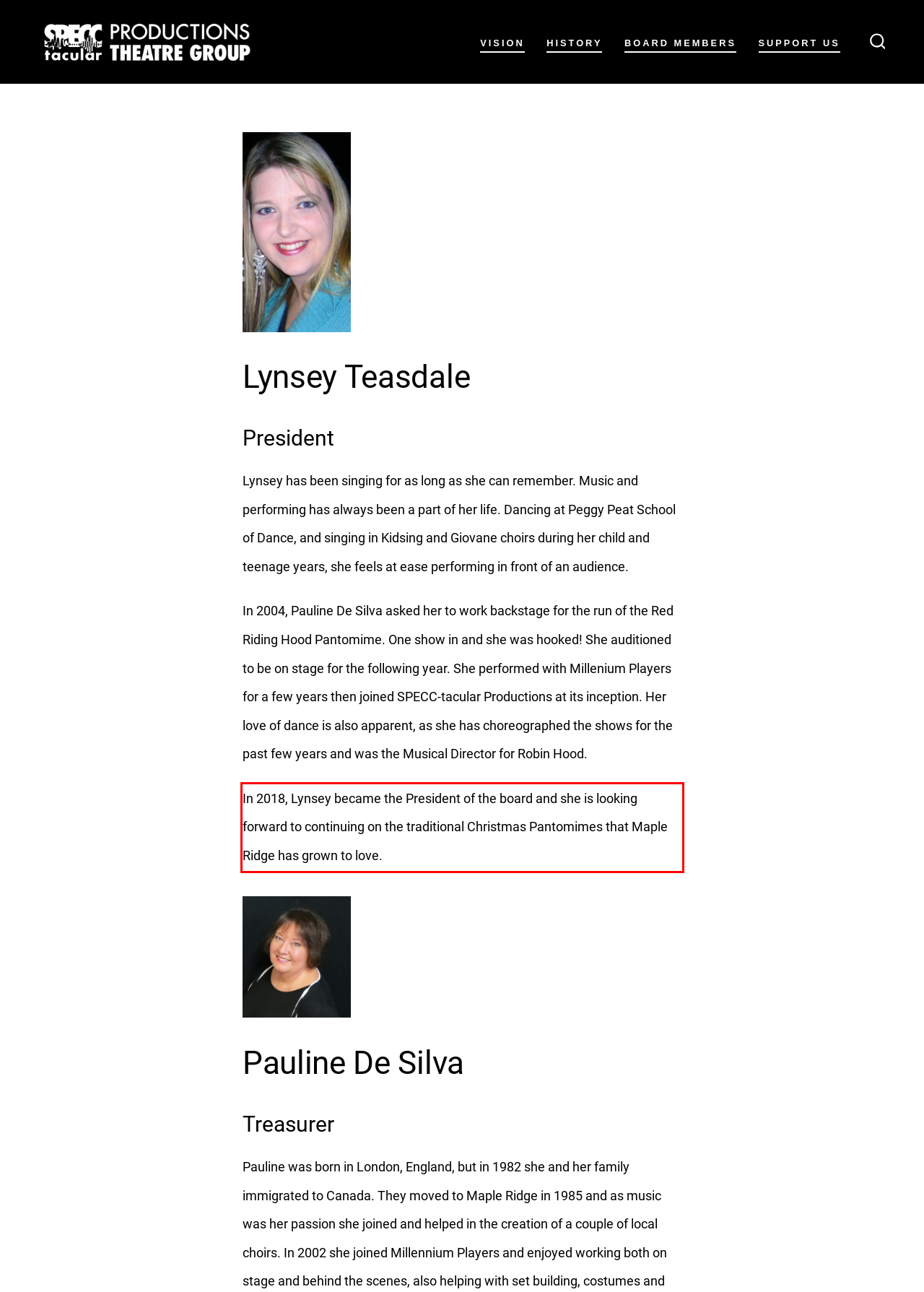Please identify and extract the text from the UI element that is surrounded by a red bounding box in the provided webpage screenshot.

In 2018, Lynsey became the President of the board and she is looking forward to continuing on the traditional Christmas Pantomimes that Maple Ridge has grown to love.